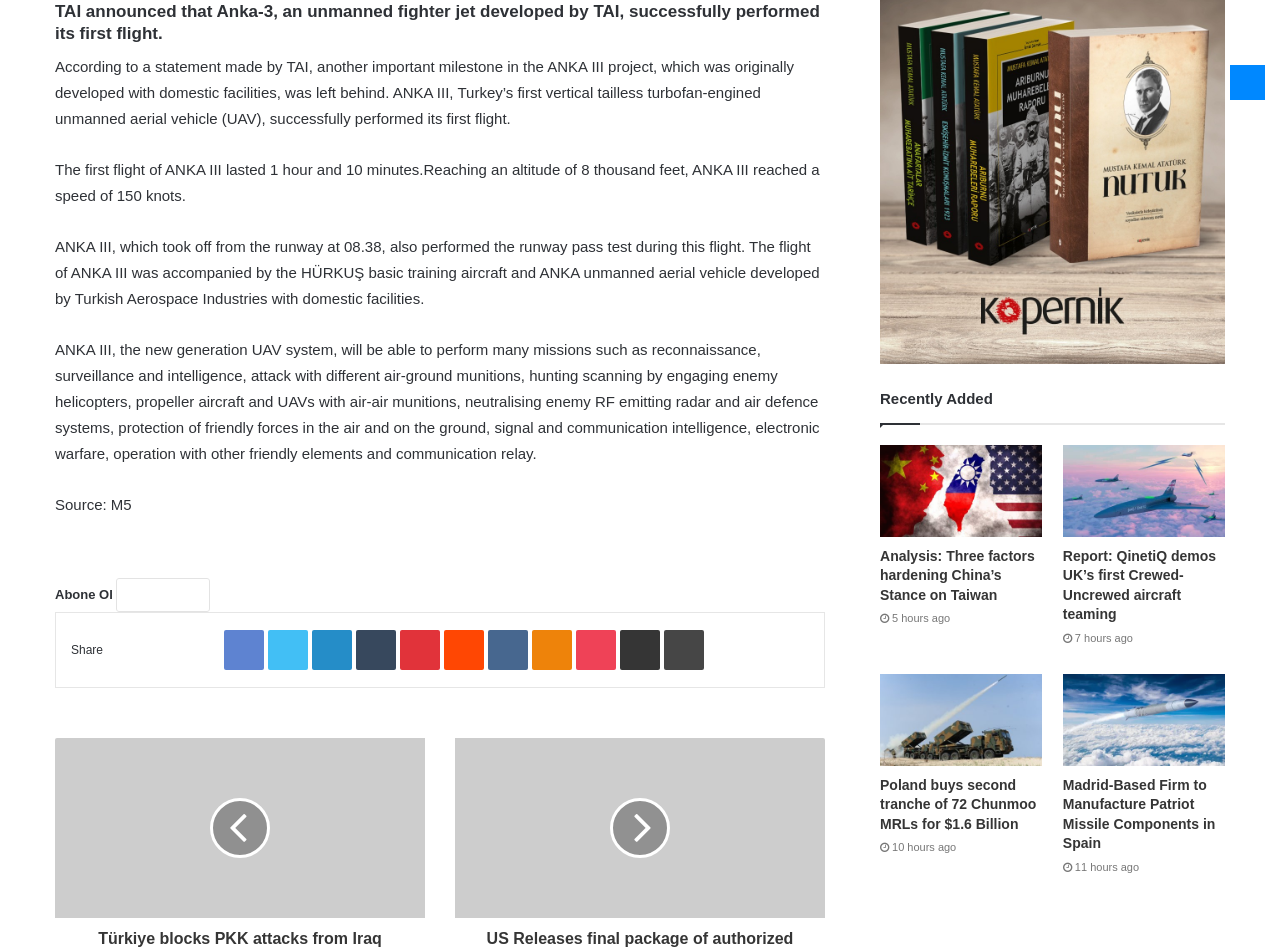Please identify the bounding box coordinates of the clickable element to fulfill the following instruction: "Click the 'Abone Ol' button". The coordinates should be four float numbers between 0 and 1, i.e., [left, top, right, bottom].

[0.091, 0.608, 0.164, 0.644]